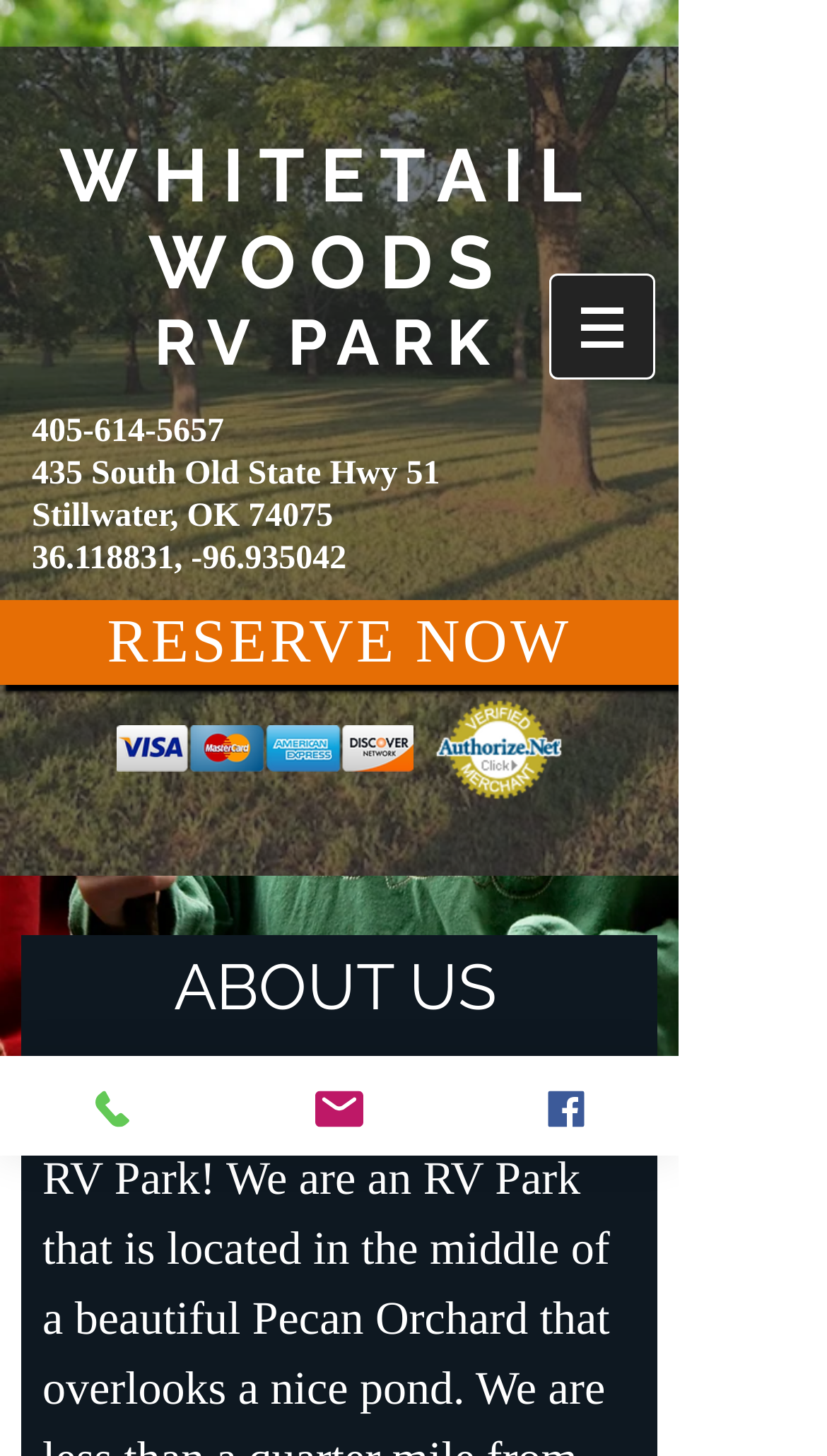Please find the bounding box for the following UI element description. Provide the coordinates in (top-left x, top-left y, bottom-right x, bottom-right y) format, with values between 0 and 1: RESERVE NOW

[0.0, 0.412, 0.821, 0.47]